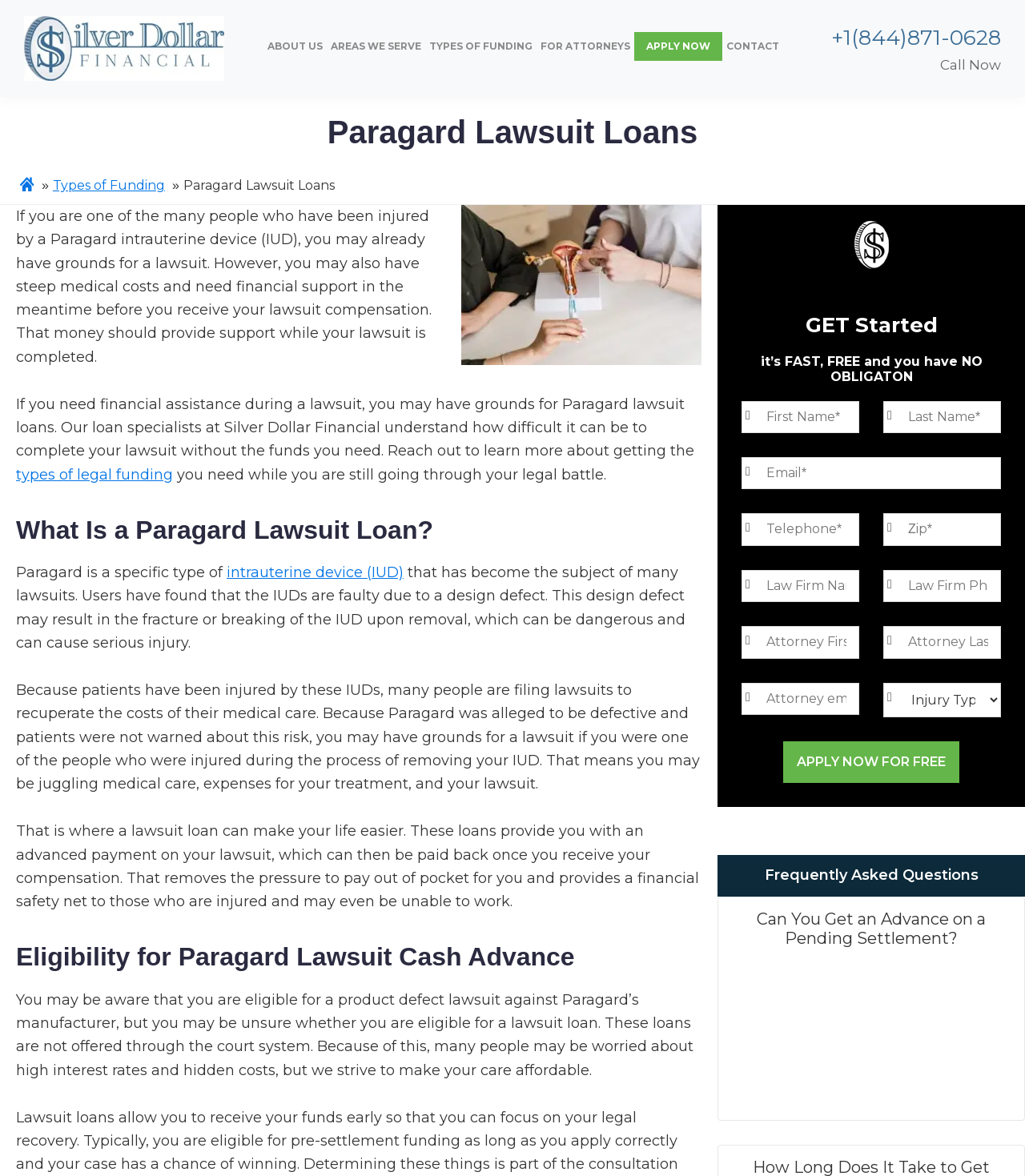Please use the details from the image to answer the following question comprehensively:
What is the purpose of a Paragard lawsuit loan?

I understood the purpose of a Paragard lawsuit loan by reading the text on the webpage, which explains that these loans provide financial support to individuals who are going through a lawsuit and need money to cover medical expenses and other costs.